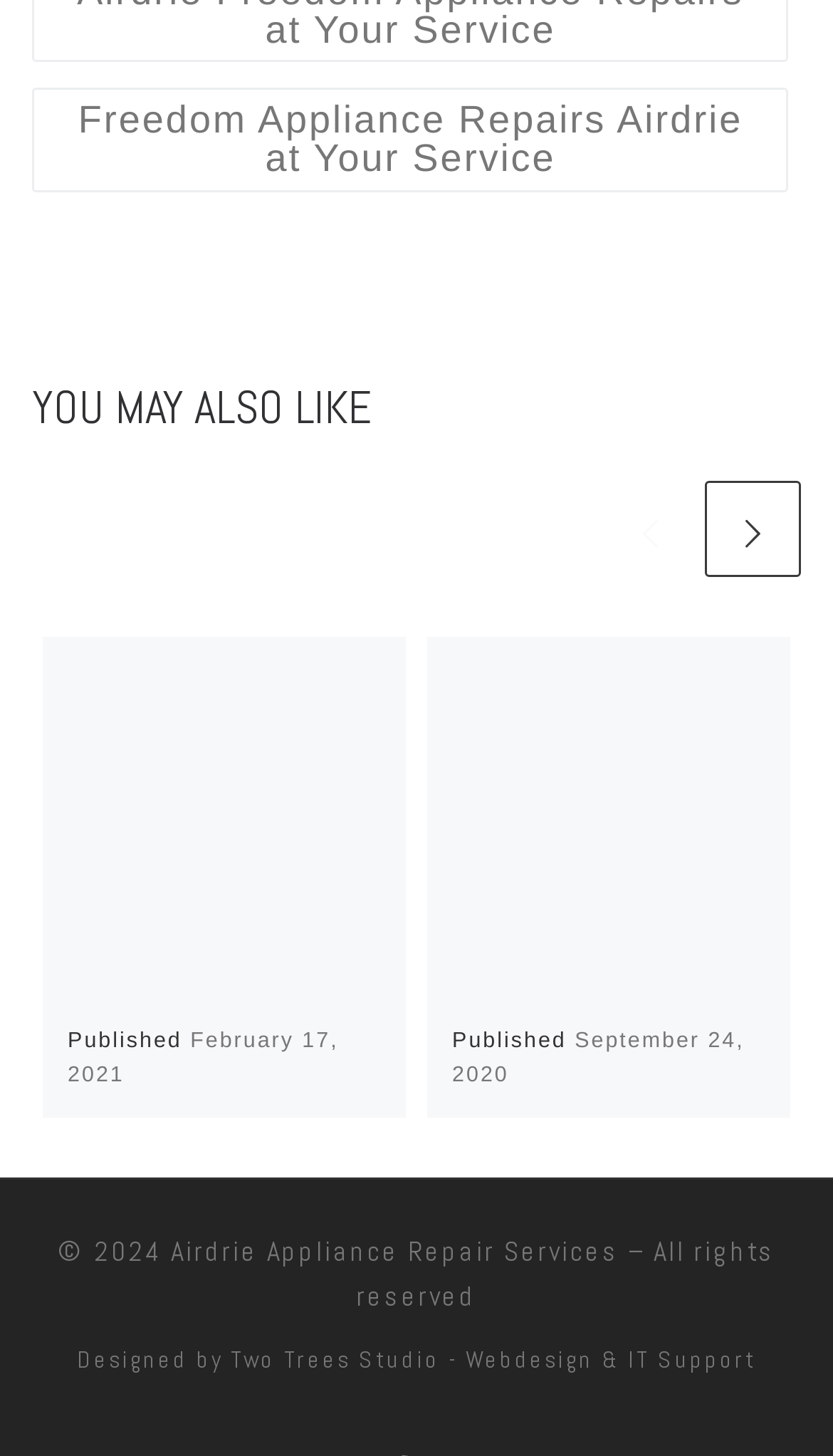Use a single word or phrase to answer the question:
What is the date of the latest article?

February 17, 2021